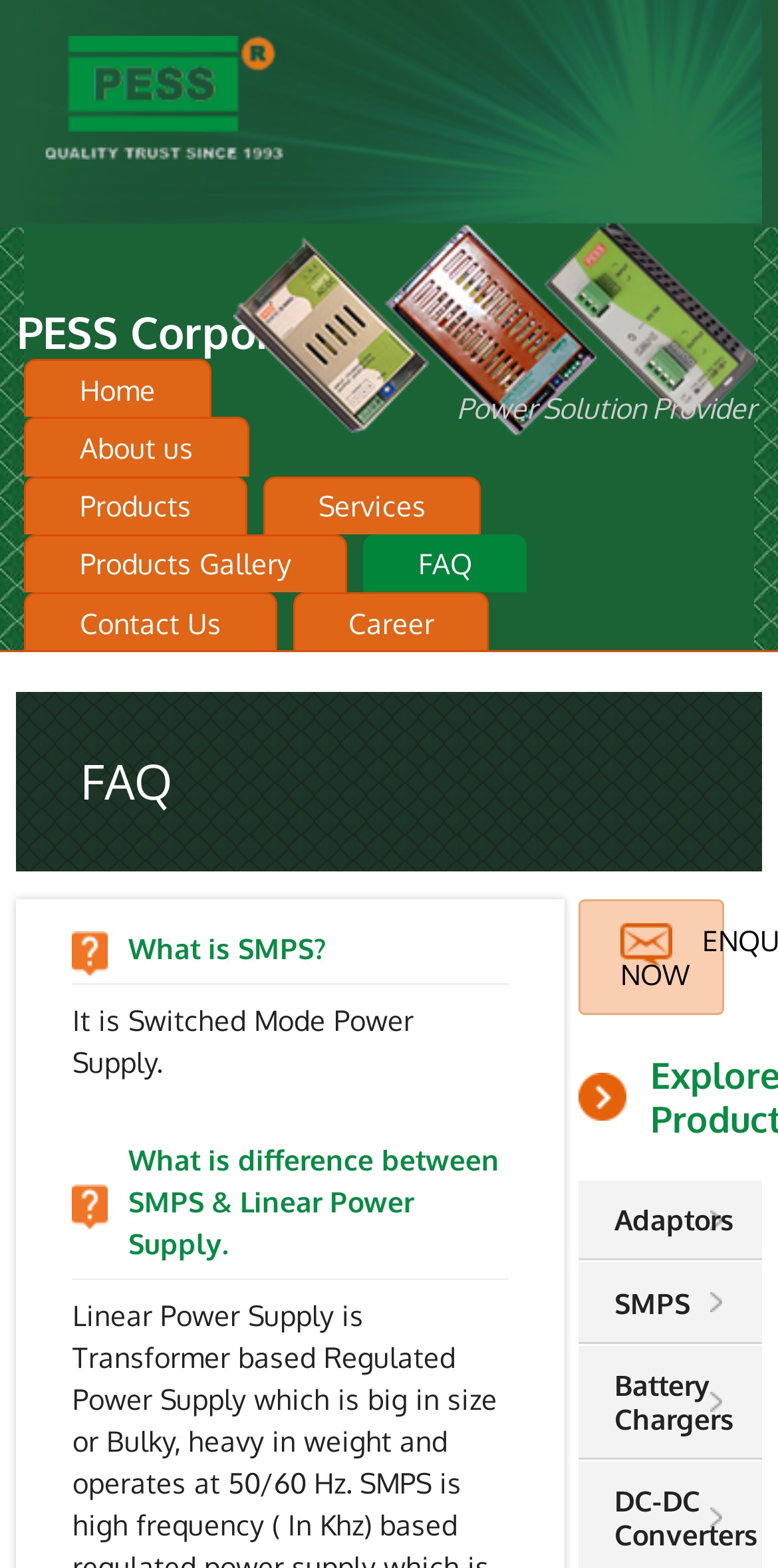Identify the bounding box coordinates for the UI element described as follows: Contact Us. Use the format (top-left x, top-left y, bottom-right x, bottom-right y) and ensure all values are floating point numbers between 0 and 1.

[0.031, 0.378, 0.356, 0.415]